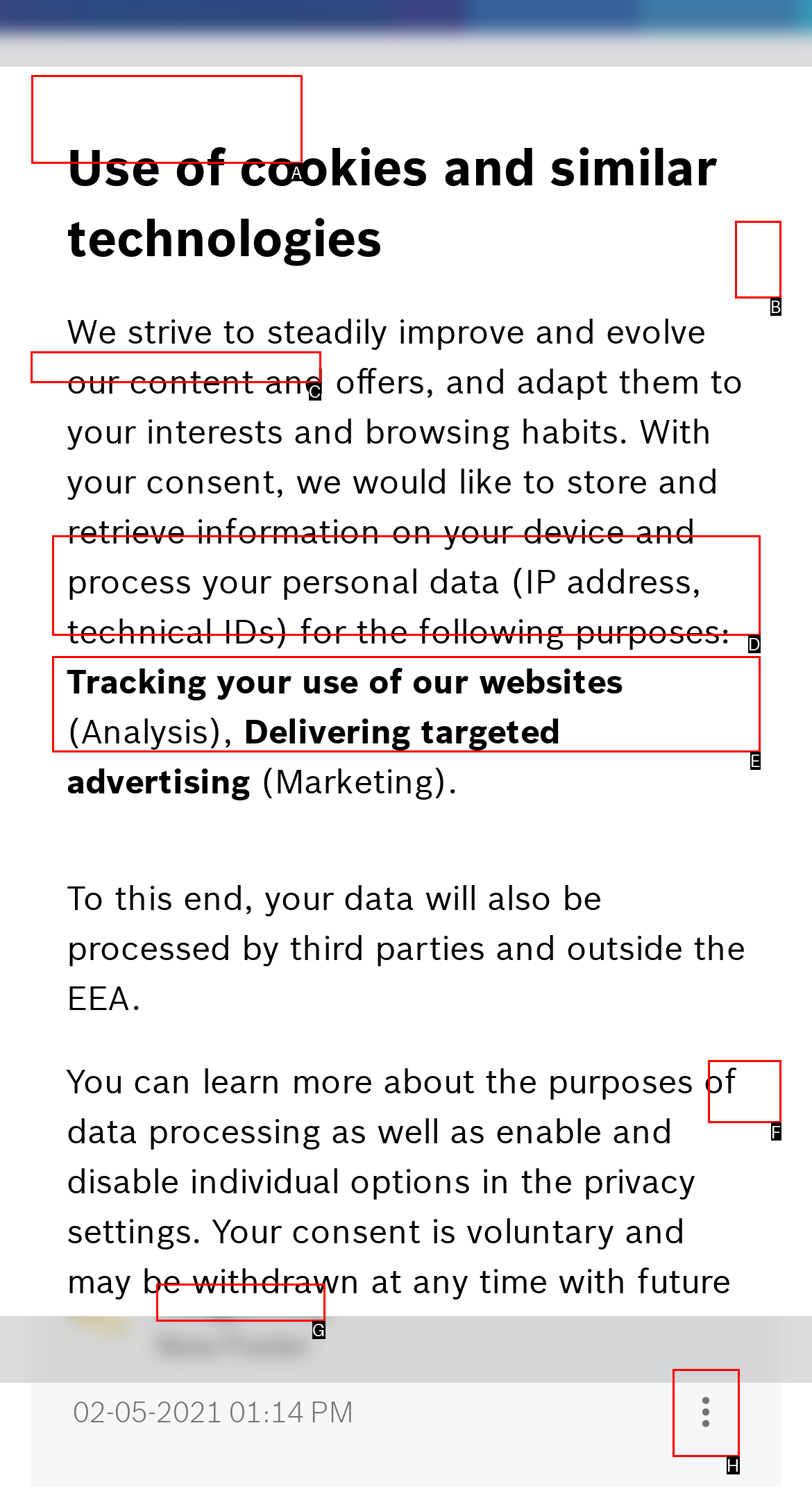Choose the HTML element you need to click to achieve the following task: Click the MEMS sensors forum link
Respond with the letter of the selected option from the given choices directly.

C